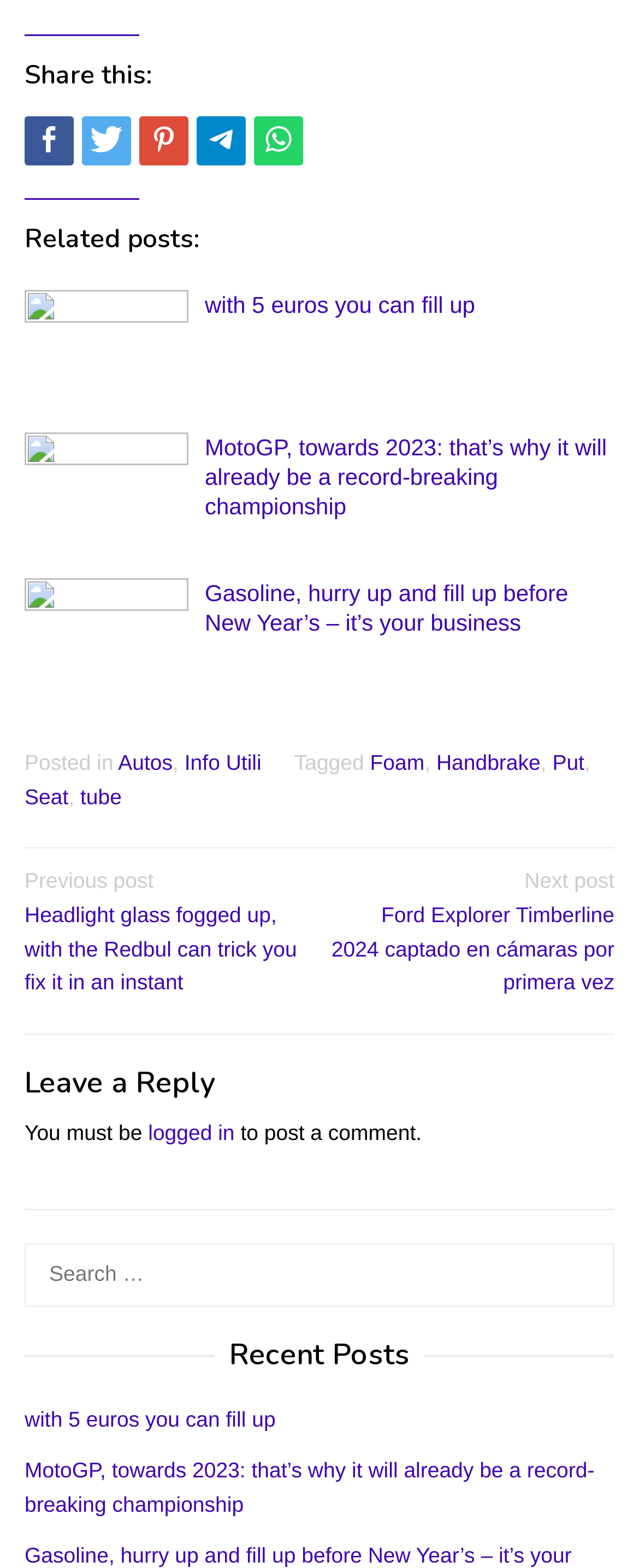Determine the coordinates of the bounding box for the clickable area needed to execute this instruction: "Share this on Twitter".

[0.128, 0.075, 0.205, 0.106]